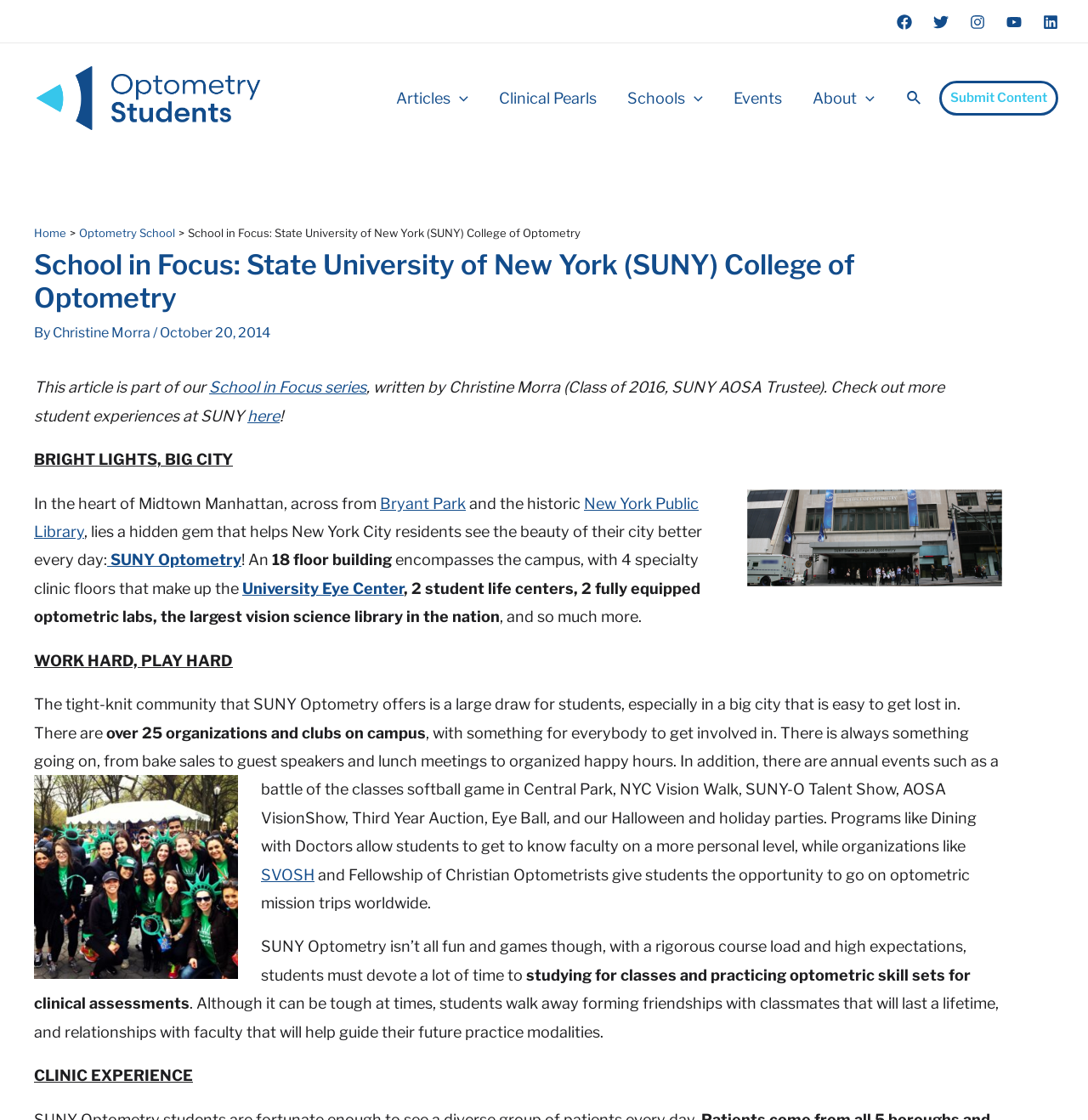Determine the bounding box coordinates of the region that needs to be clicked to achieve the task: "Search using the search icon".

[0.833, 0.078, 0.848, 0.097]